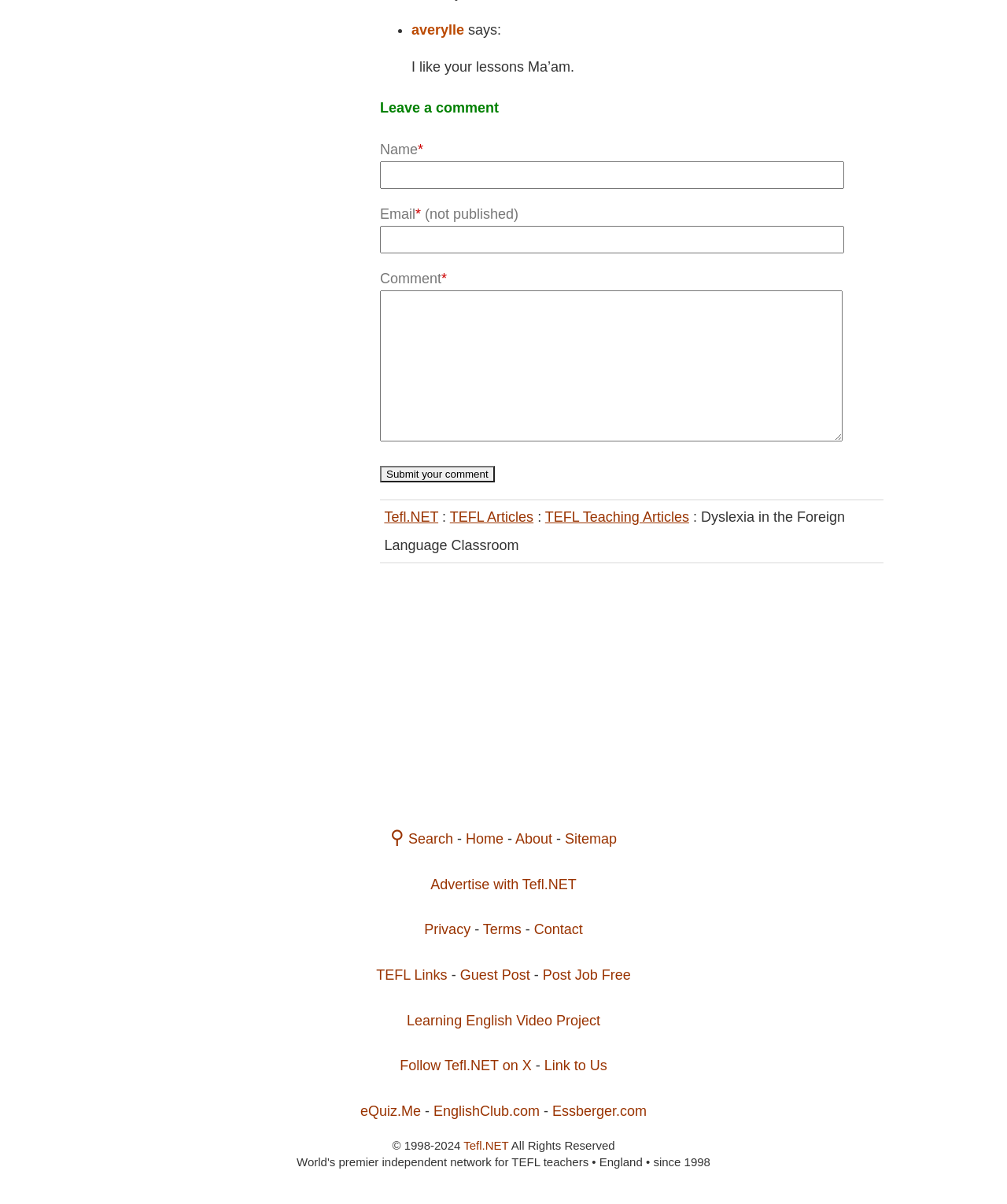Identify the bounding box for the UI element described as: "Link to Us". Ensure the coordinates are four float numbers between 0 and 1, formatted as [left, top, right, bottom].

[0.54, 0.885, 0.603, 0.898]